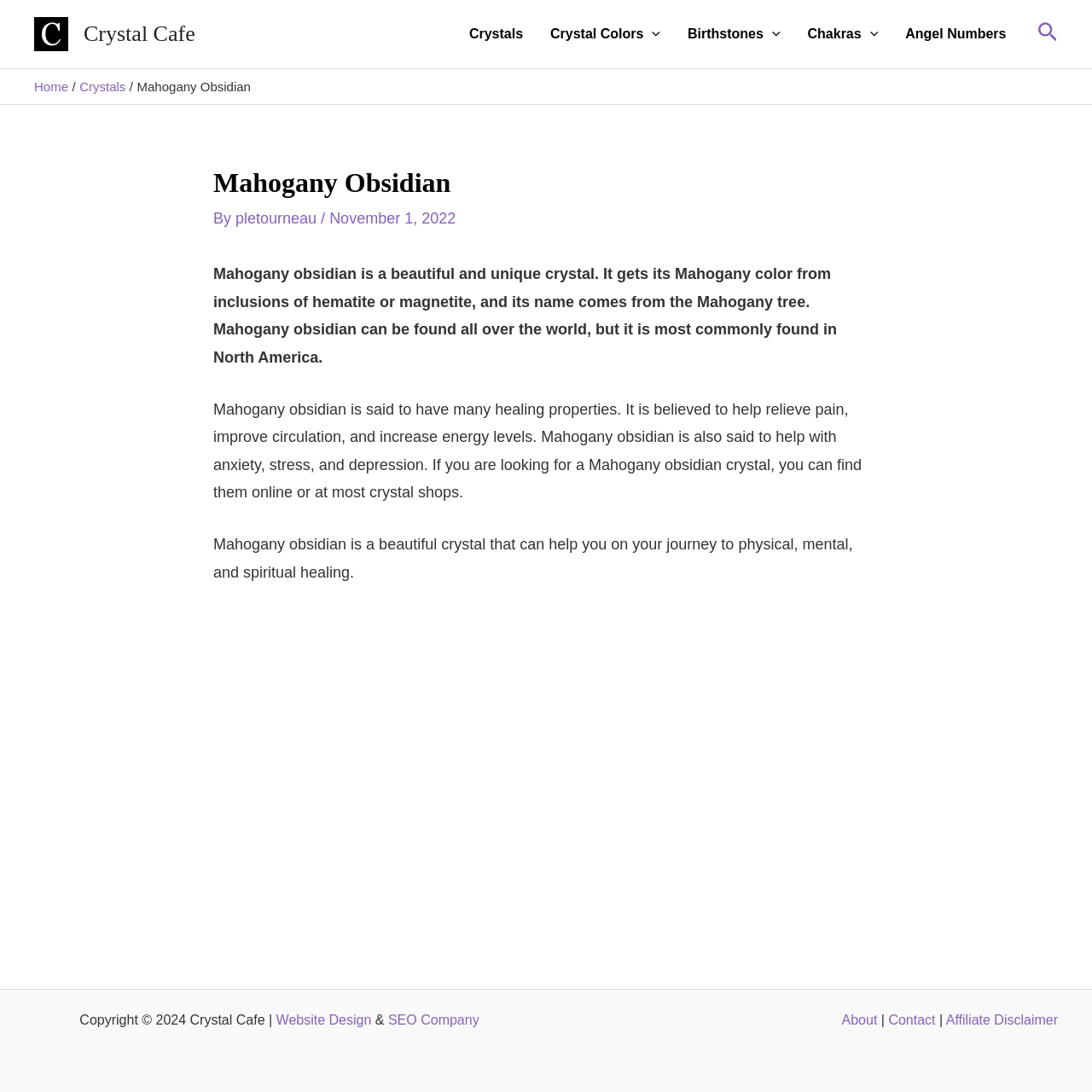Give a detailed account of the webpage, highlighting key information.

The webpage is about Mahogany Obsidian, a unique crystal. At the top left, there is a logo of "Crystal Cafe" with a link to the website's homepage. Next to it, there is a navigation menu with links to "Crystals", "Crystal Colors", "Birthstones", "Chakras", and "Angel Numbers". Each of these links has a toggle button with an icon, which can be expanded to show more options.

On the top right, there is a search icon link with a magnifying glass image. Below the navigation menu, there is a breadcrumbs section showing the current page's path, with links to "Home" and "Crystals".

The main content of the page is an article about Mahogany Obsidian. It starts with a heading "Mahogany Obsidian" followed by the author's name and the date of publication. The article describes the crystal's properties, its healing effects, and where it can be found. There are three paragraphs of text, each describing a different aspect of the crystal.

At the bottom of the page, there is a footer section with copyright information, links to "Website Design", "SEO Company", "About", "Contact", and "Affiliate Disclaimer".